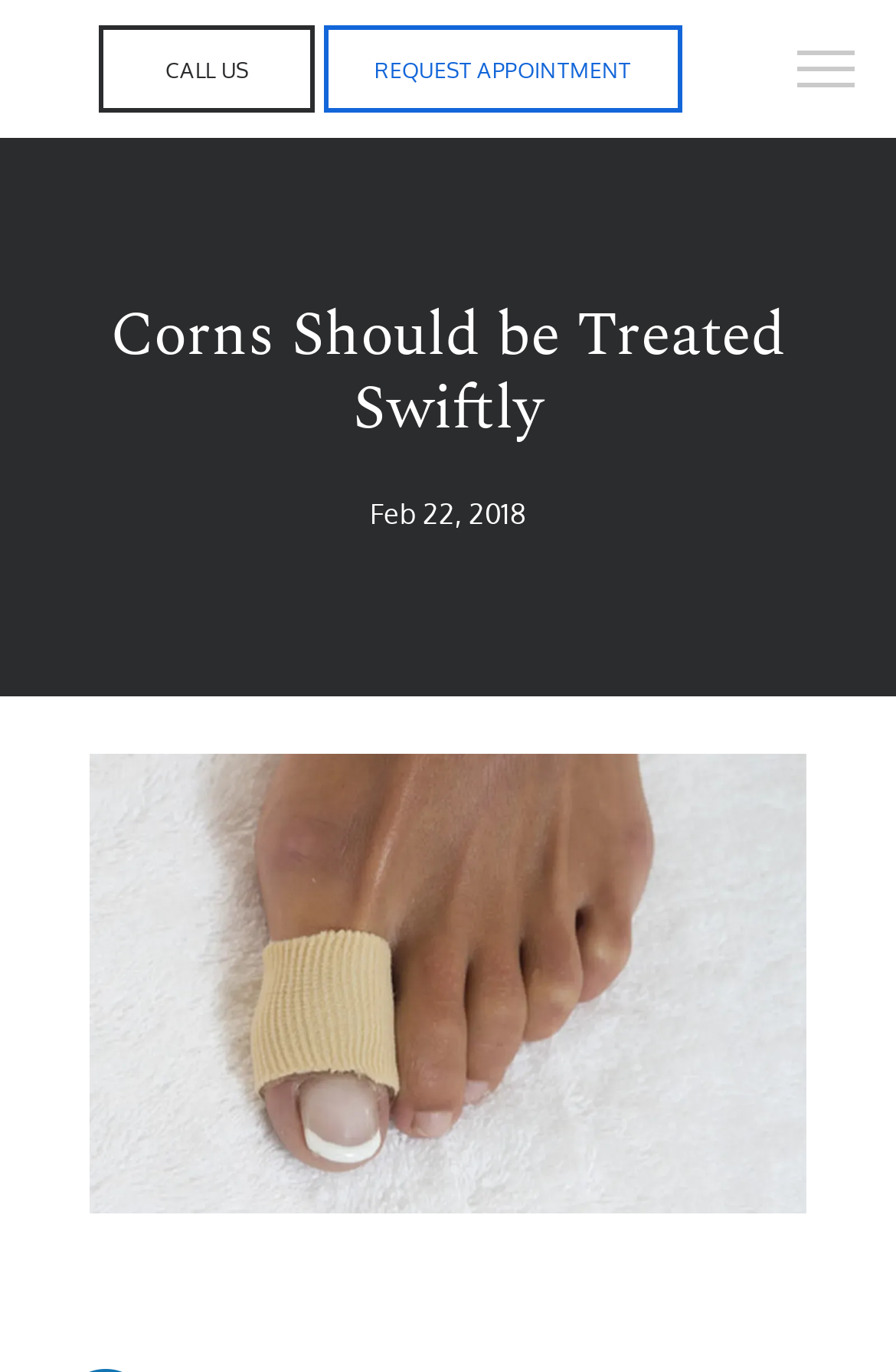How many images are on the webpage?
Please interpret the details in the image and answer the question thoroughly.

I counted the number of image elements on the webpage, which are the 'pic' image and the 'Corns Should be Treated Swiftly' image. There are 2 images in total.